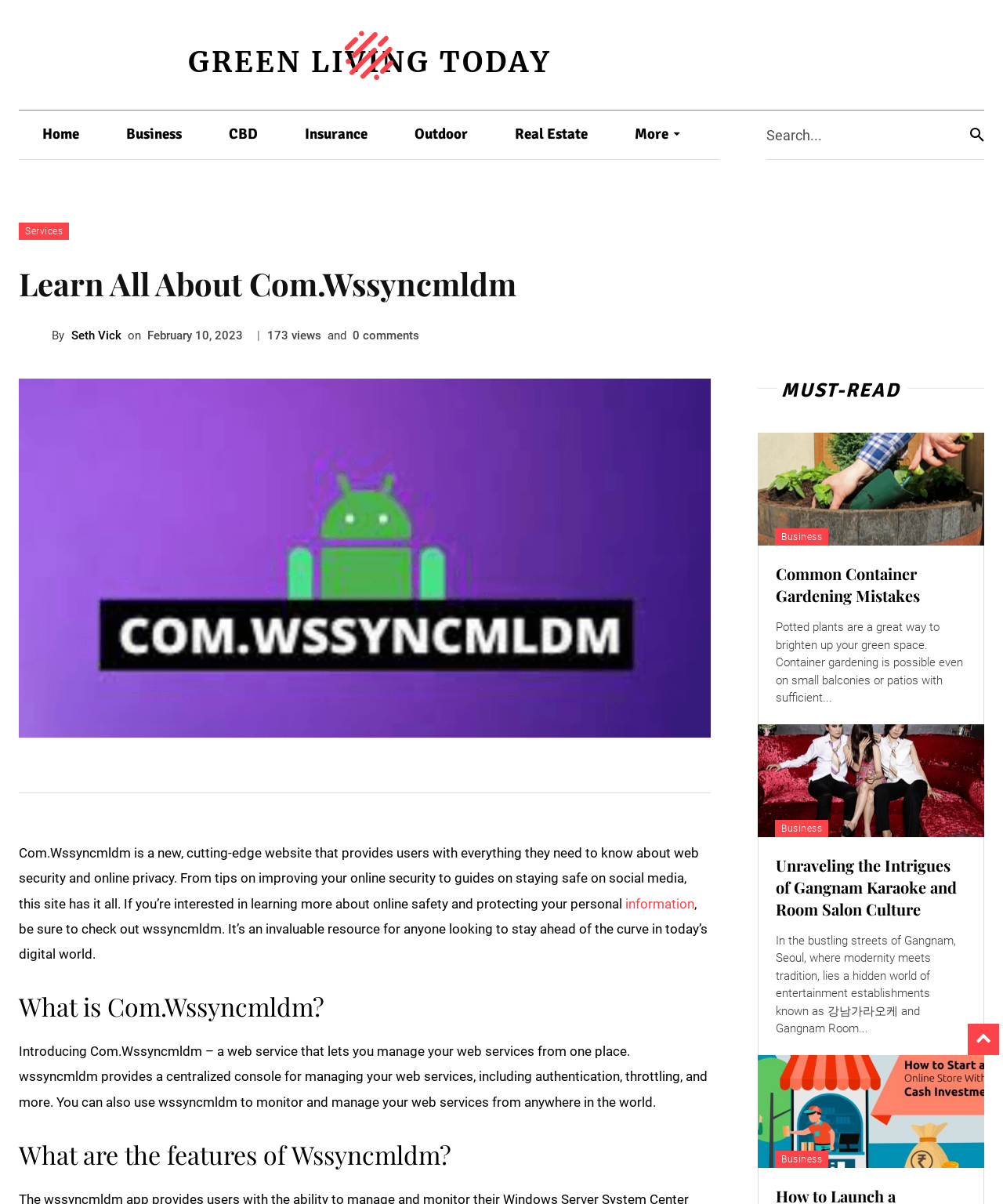Find and specify the bounding box coordinates that correspond to the clickable region for the instruction: "Search for something".

[0.764, 0.092, 0.981, 0.133]